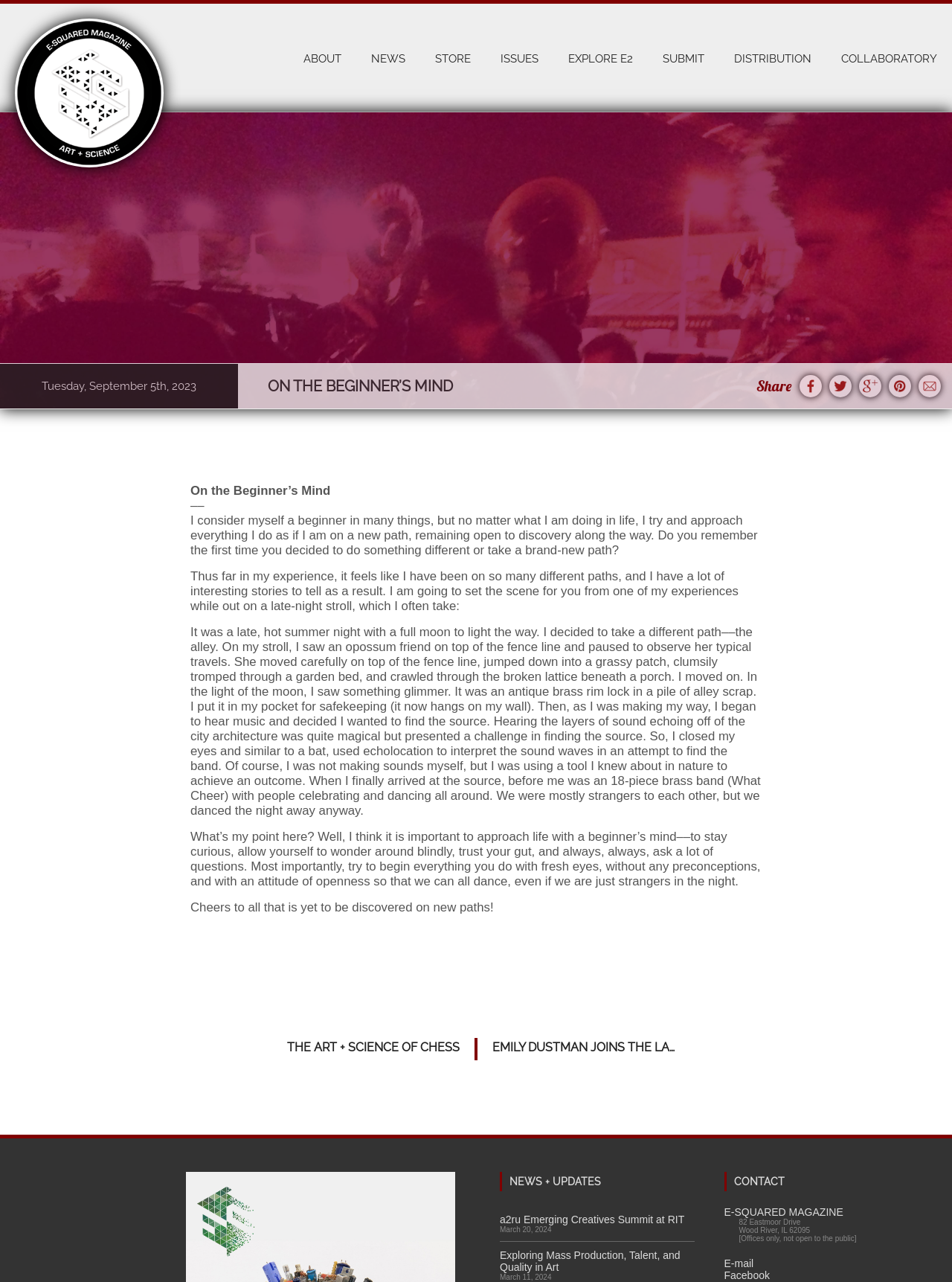Please pinpoint the bounding box coordinates for the region I should click to adhere to this instruction: "Explore the NEWS + UPDATES section".

[0.525, 0.914, 0.729, 0.929]